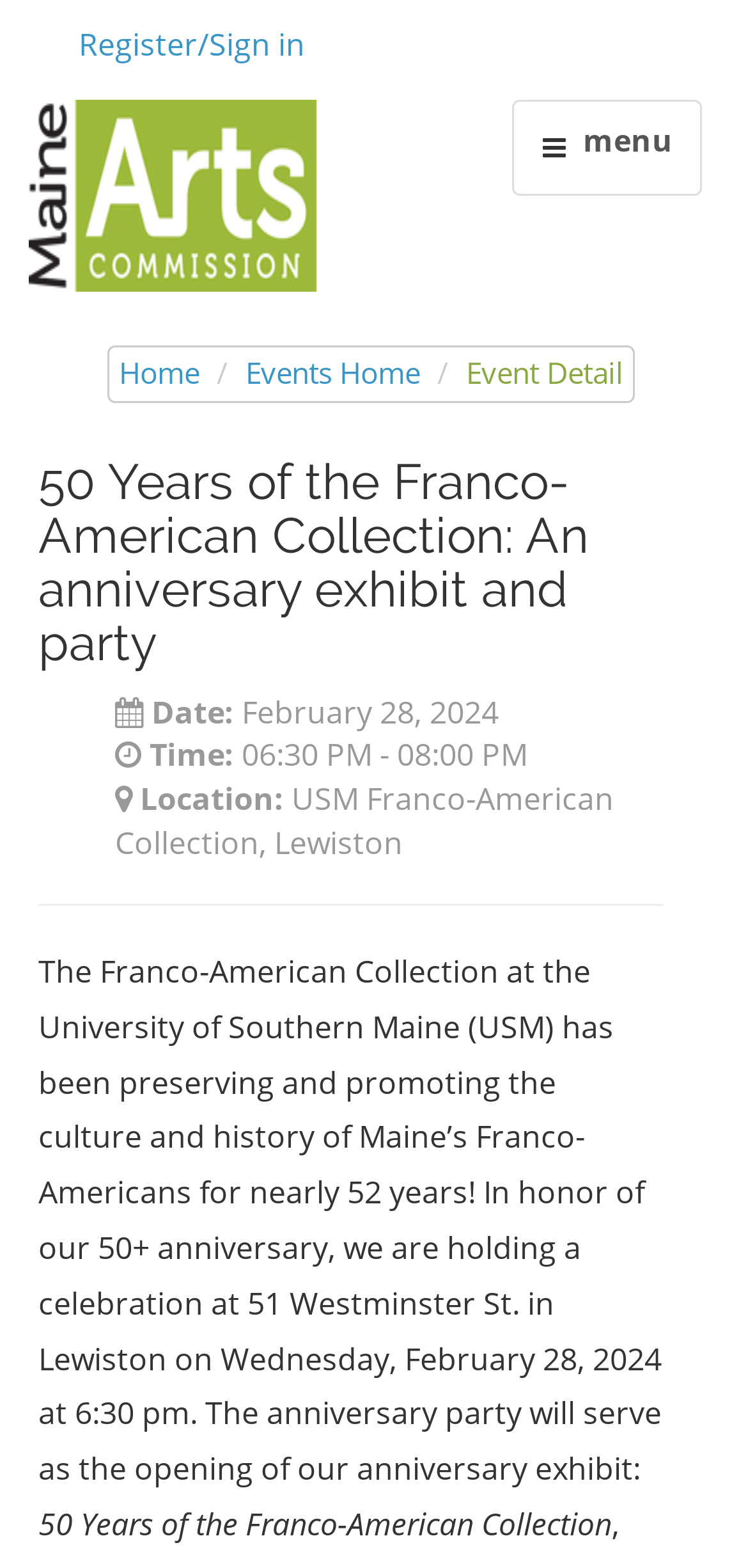What is the purpose of the event?
Please give a well-detailed answer to the question.

I found the purpose of the event by reading the text in the StaticText element which mentions 'In honor of our 50+ anniversary, we are holding a celebration...'.